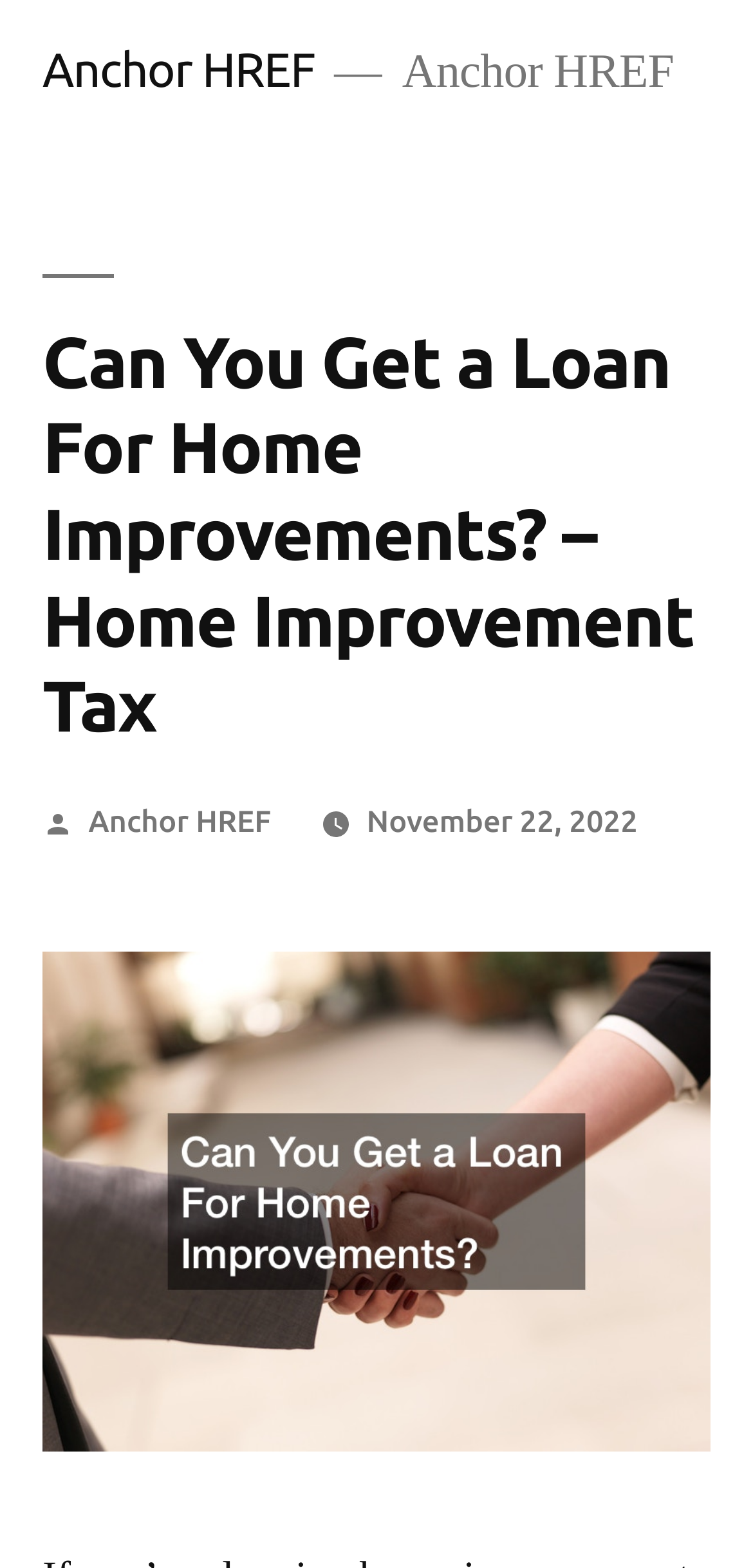What is the purpose of the website?
Based on the content of the image, thoroughly explain and answer the question.

I inferred the purpose of the website by analyzing the title of the webpage 'Can You Get a Loan For Home Improvements? – Home Improvement Tax' and understanding that it's related to home improvement.